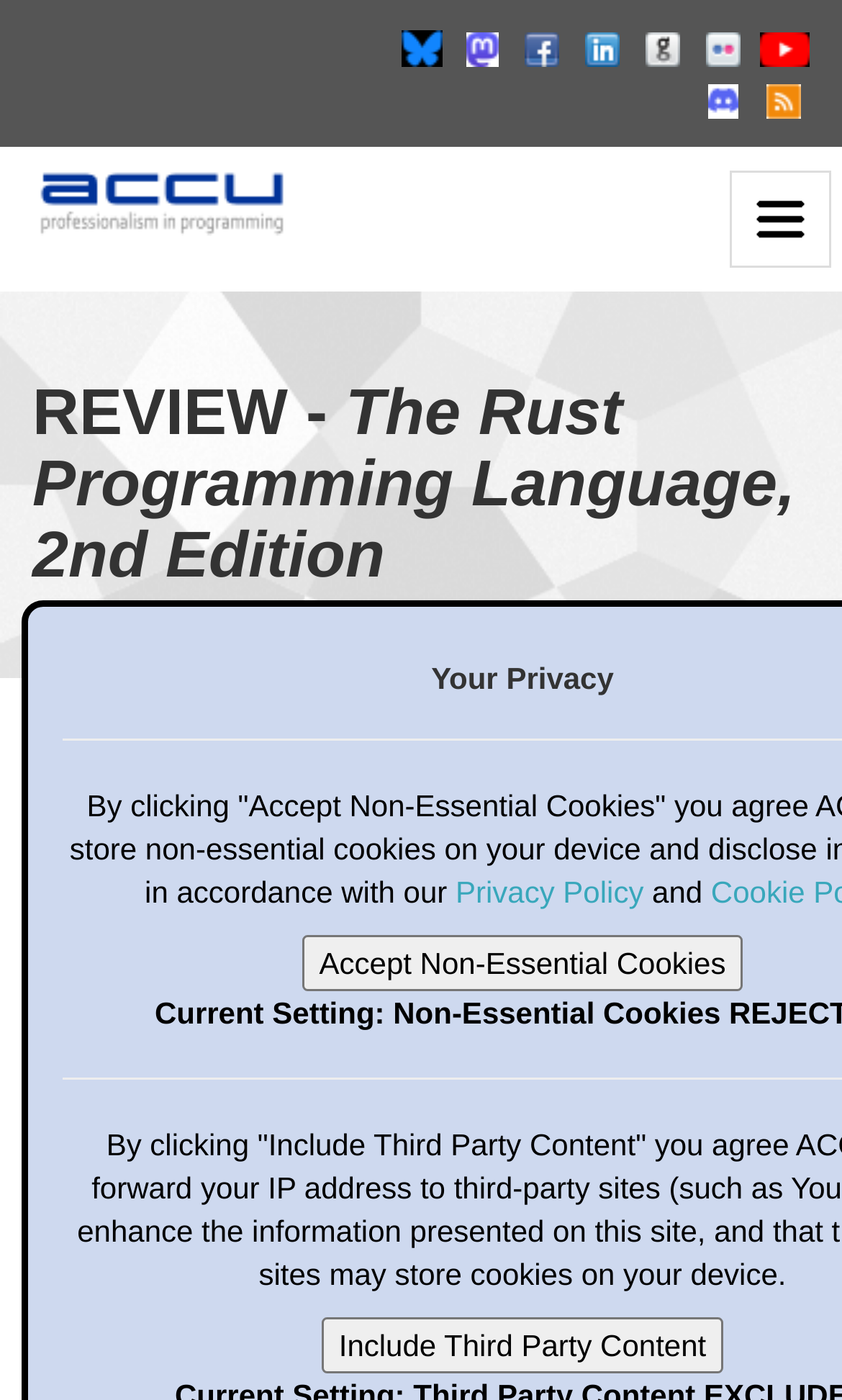What is the logo of the webpage?
Please provide a detailed and thorough answer to the question.

I looked at the image with the description 'The Rust Programming Language, 2nd Edition logo' and found that it is the logo of the webpage, which is also the text of the link that goes to the homepage.